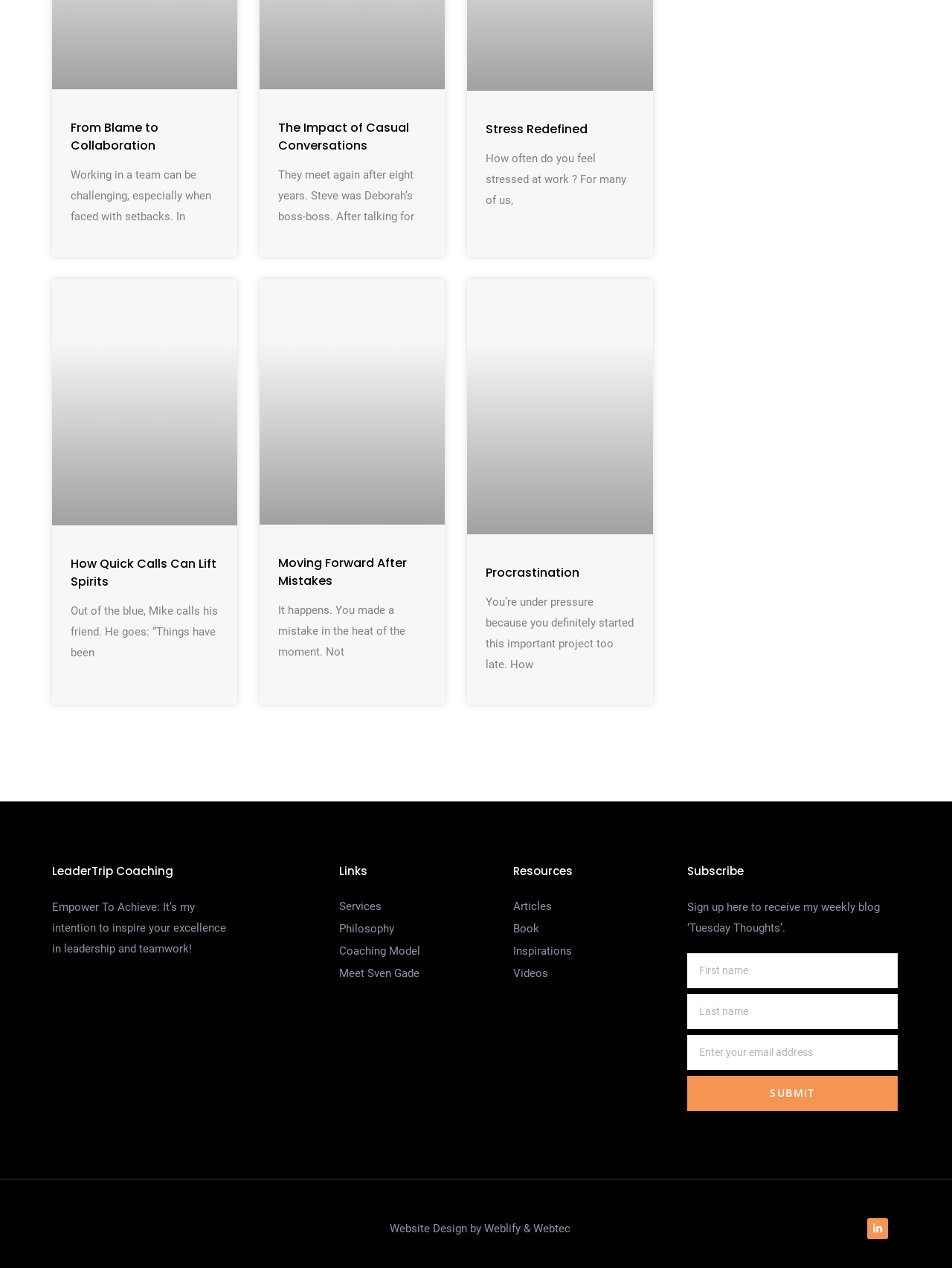Find the bounding box coordinates of the area that needs to be clicked in order to achieve the following instruction: "Visit 'Articles'". The coordinates should be specified as four float numbers between 0 and 1, i.e., [left, top, right, bottom].

[0.539, 0.707, 0.699, 0.723]